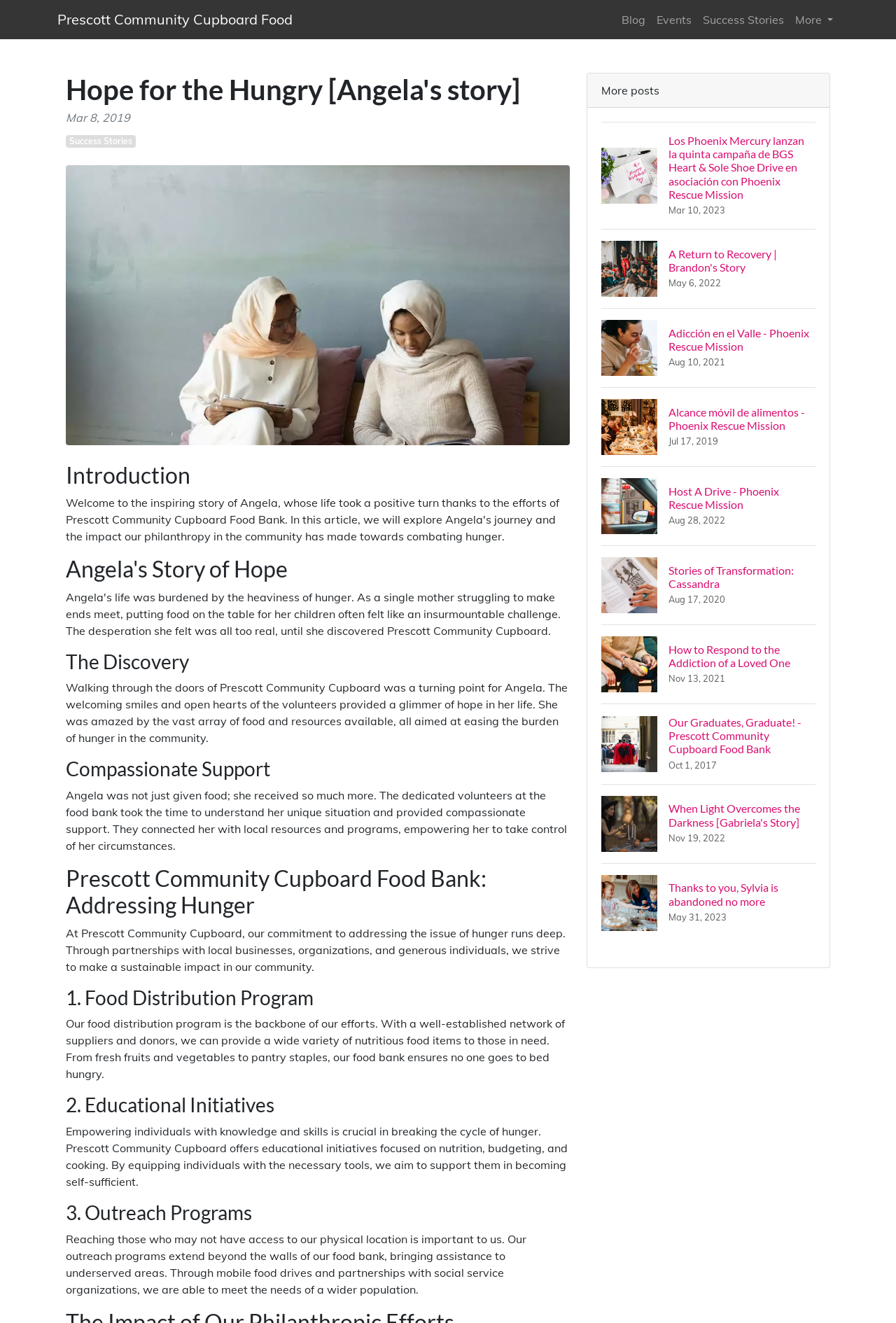What is the name of the food bank?
Refer to the image and provide a one-word or short phrase answer.

Prescott Community Cupboard Food Bank